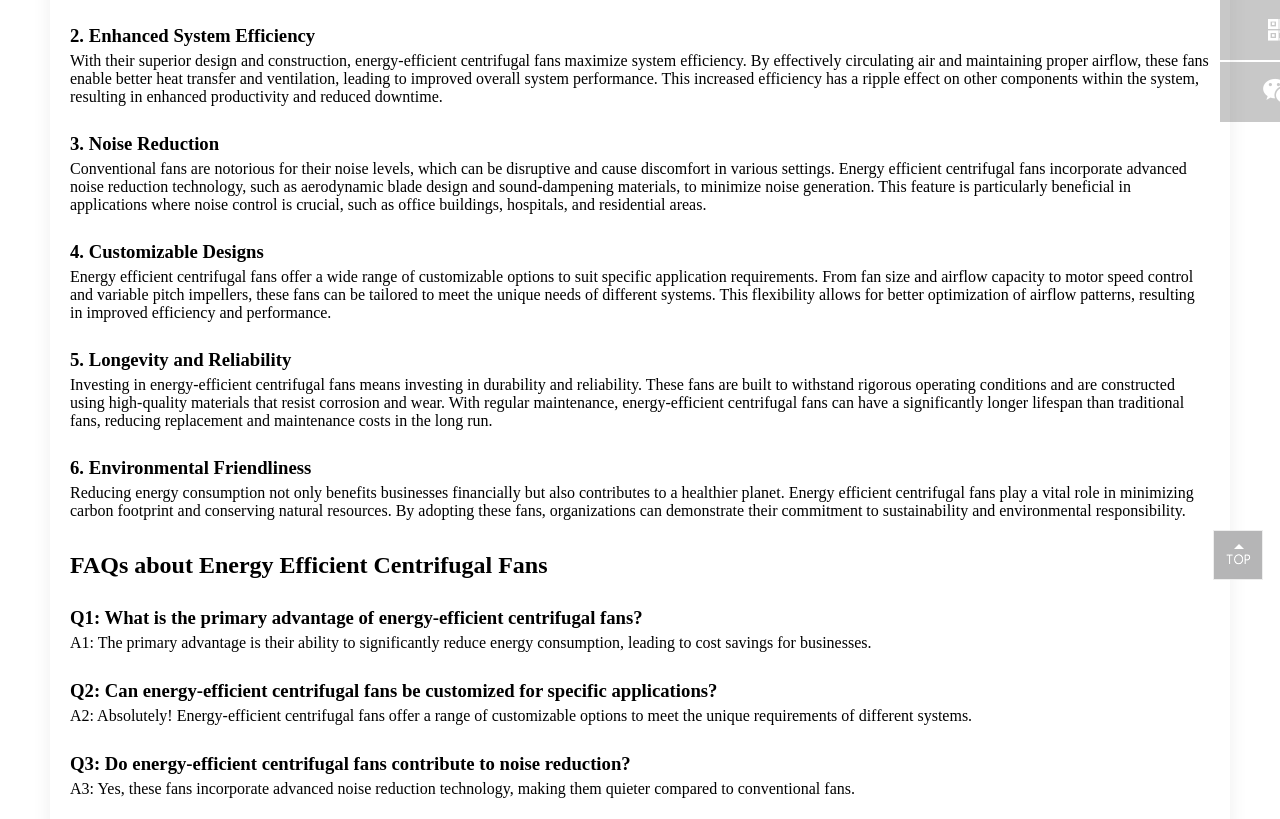Given the following UI element description: "top", find the bounding box coordinates in the webpage screenshot.

[0.944, 0.64, 0.991, 0.713]